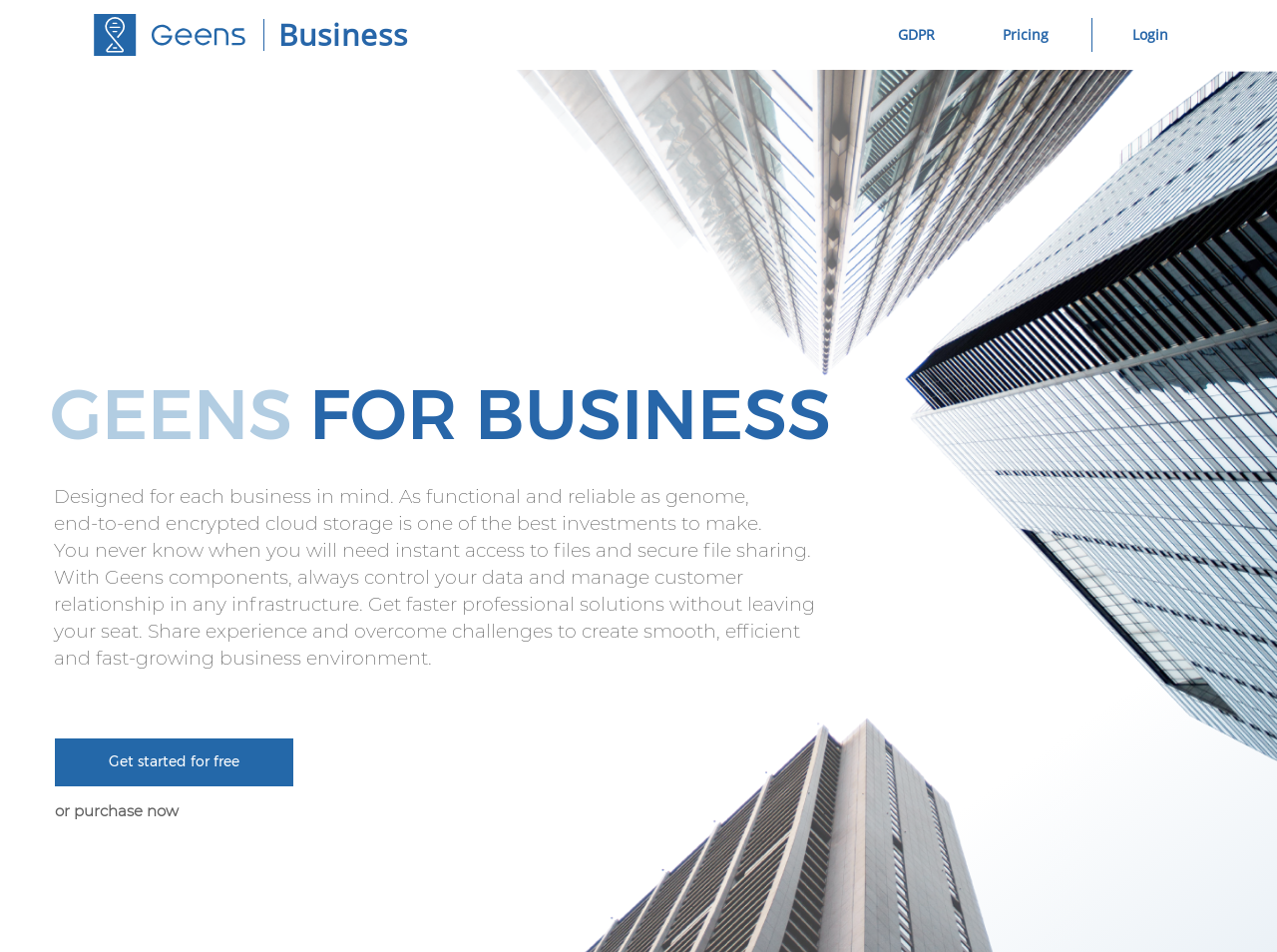Provide a thorough summary of the webpage.

The webpage is about Geens NPO, a platform that offers genuine privacy and anonymity. At the top left corner, there is a link with an accompanying image. Next to it, there are several links, including "Business", "GDPR", "Pricing", and "Login", which are aligned horizontally.

Below these links, there is a prominent heading "GEENS FOR BUSINESS" that spans almost the entire width of the page. Underneath this heading, there are five paragraphs of text that describe the benefits of using Geens for business, including end-to-end encrypted cloud storage, instant access to files, and secure file sharing. These paragraphs are stacked vertically and take up a significant portion of the page.

At the bottom of the page, there is a call-to-action section with a button that says "Get started for free" and a link that says "purchase now". The button is positioned slightly above the link. Overall, the webpage has a clean and organized layout, with a focus on promoting Geens' services for businesses.